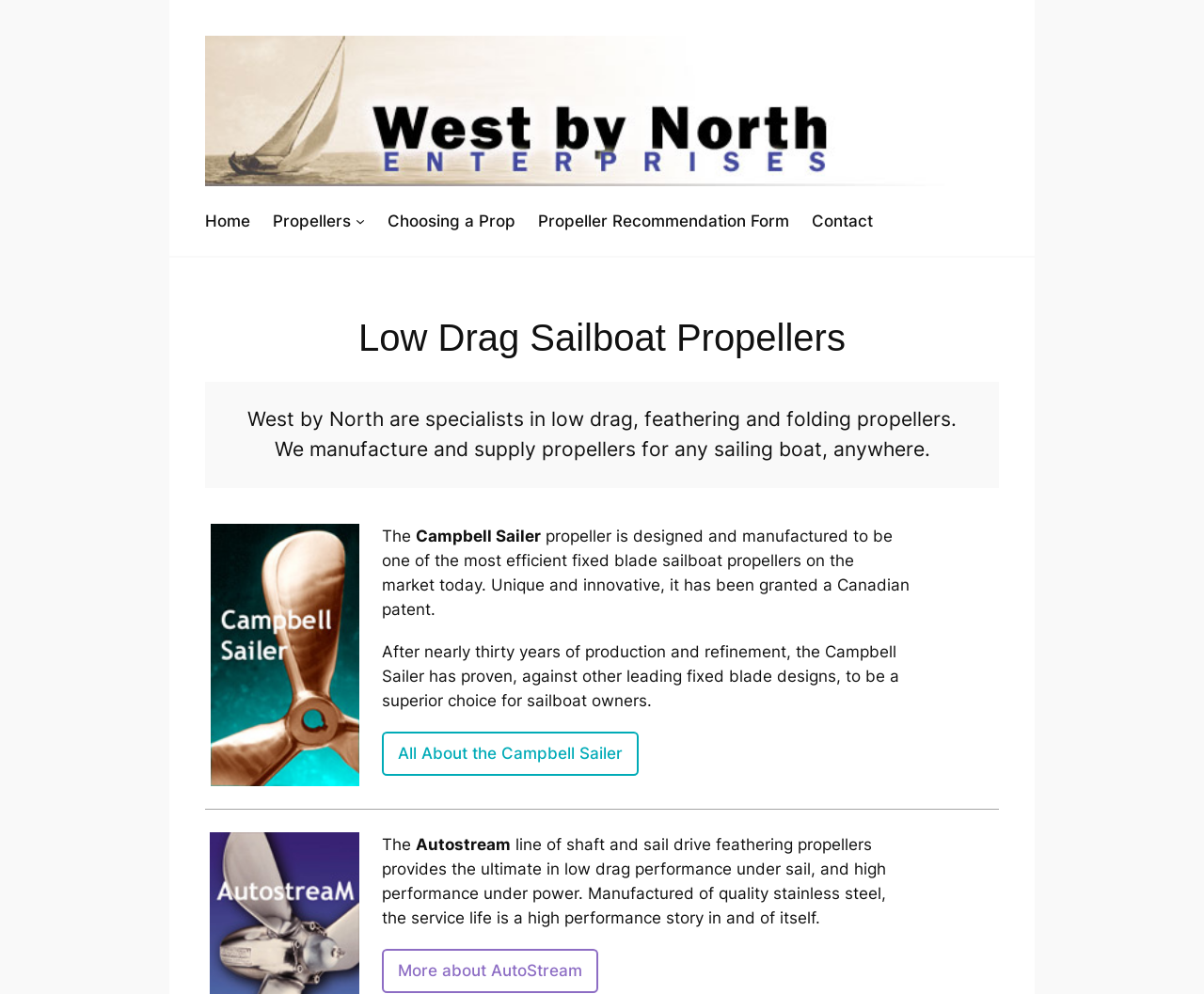Determine the bounding box coordinates of the element's region needed to click to follow the instruction: "Learn more about the Campbell Sailer". Provide these coordinates as four float numbers between 0 and 1, formatted as [left, top, right, bottom].

[0.317, 0.736, 0.531, 0.78]